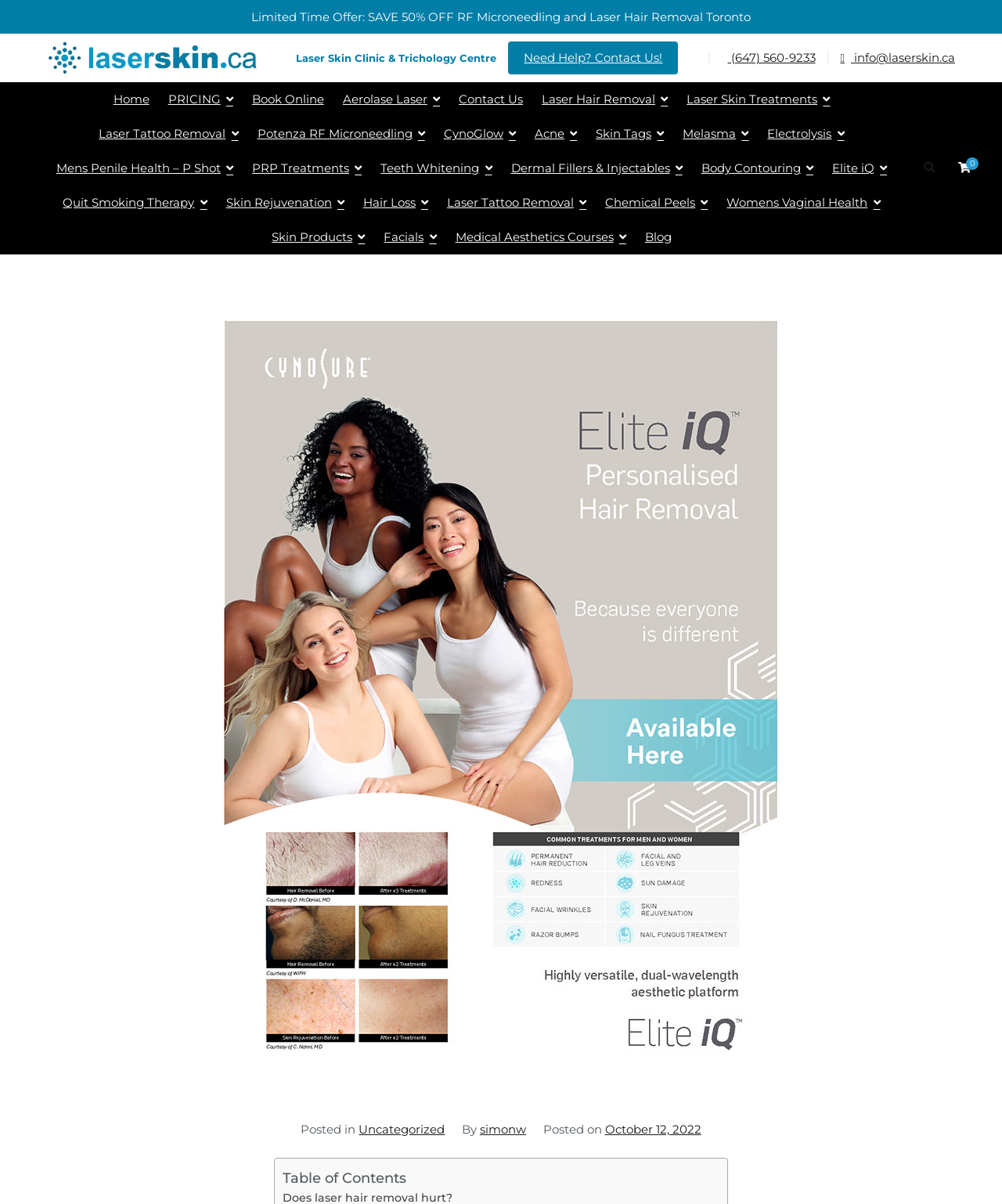Provide your answer to the question using just one word or phrase: What is the date of the blog post?

October 12, 2022